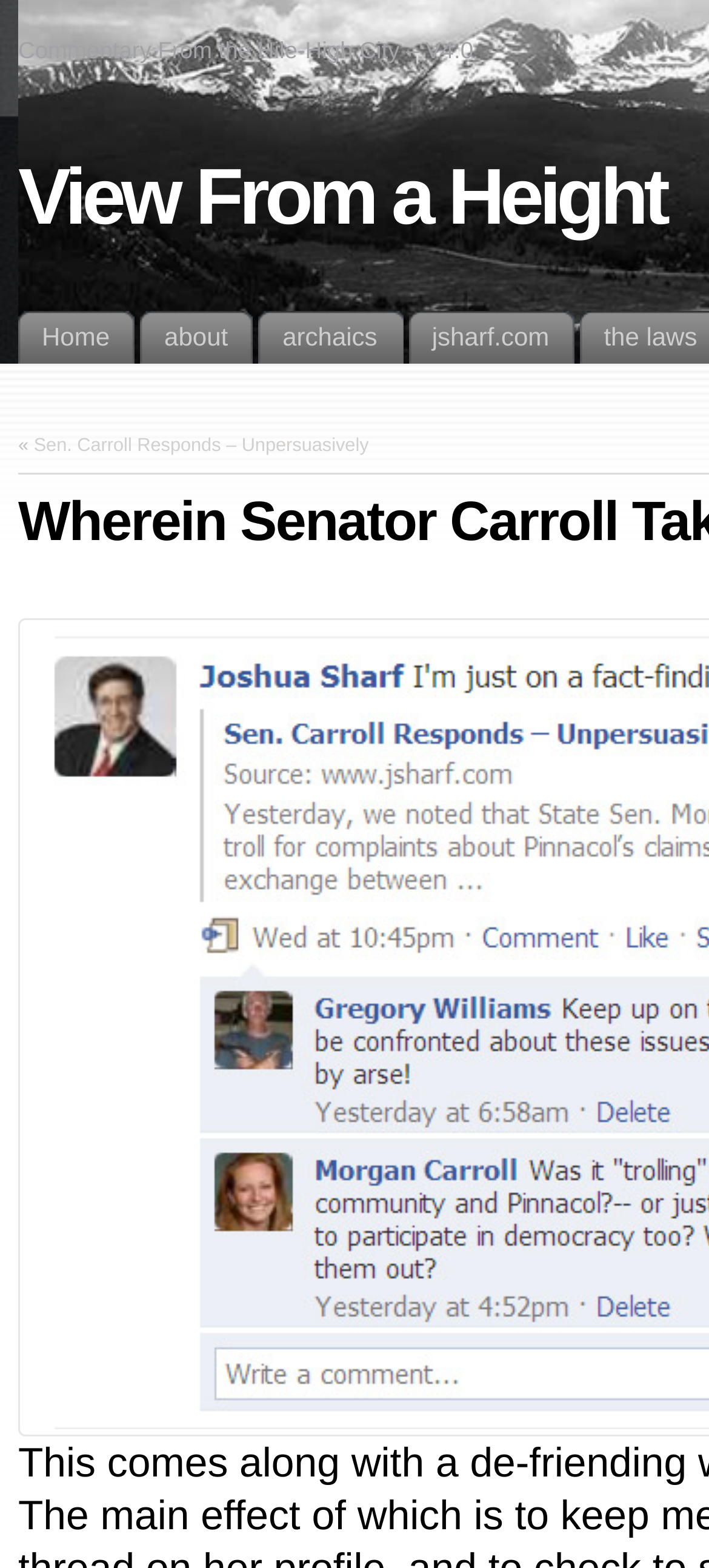What is the title of the previous post? Refer to the image and provide a one-word or short phrase answer.

Sen. Carroll Responds – Unpersuasively